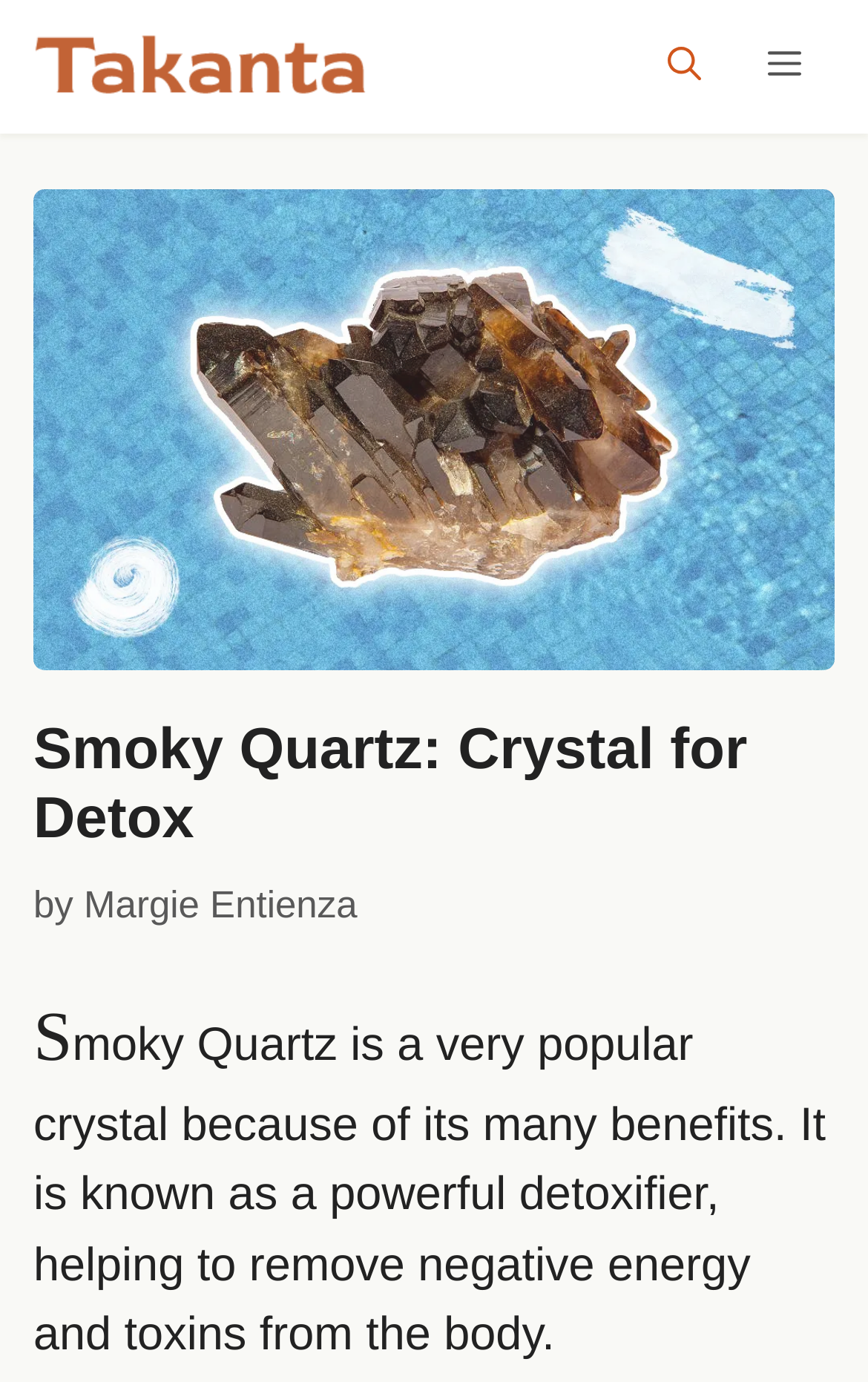What is the topic of the article?
Look at the image and provide a short answer using one word or a phrase.

Smoky Quartz